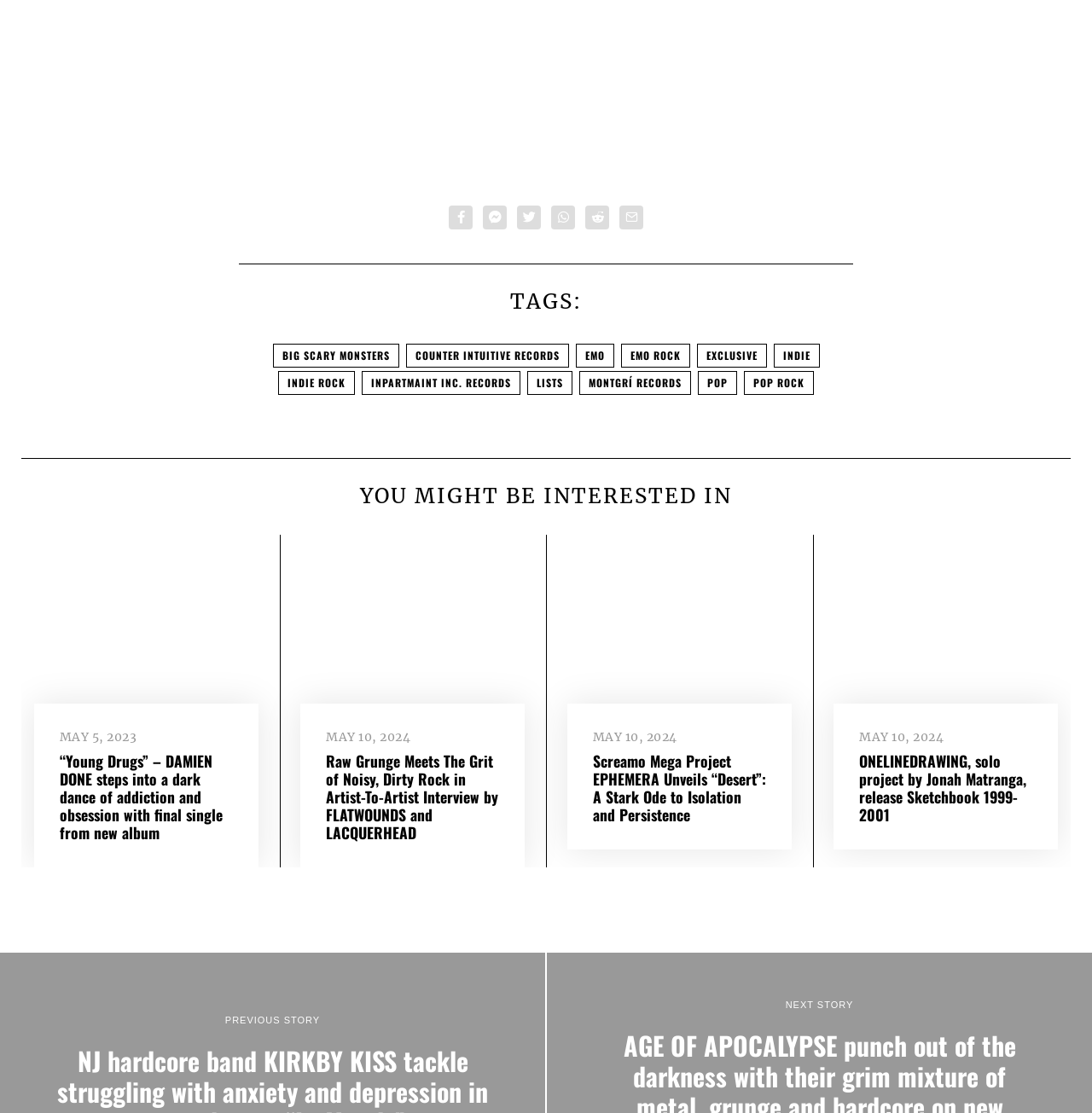Determine the bounding box coordinates of the clickable element to achieve the following action: 'Check out the image by Flatwounds'. Provide the coordinates as four float values between 0 and 1, formatted as [left, top, right, bottom].

[0.264, 0.012, 0.492, 0.191]